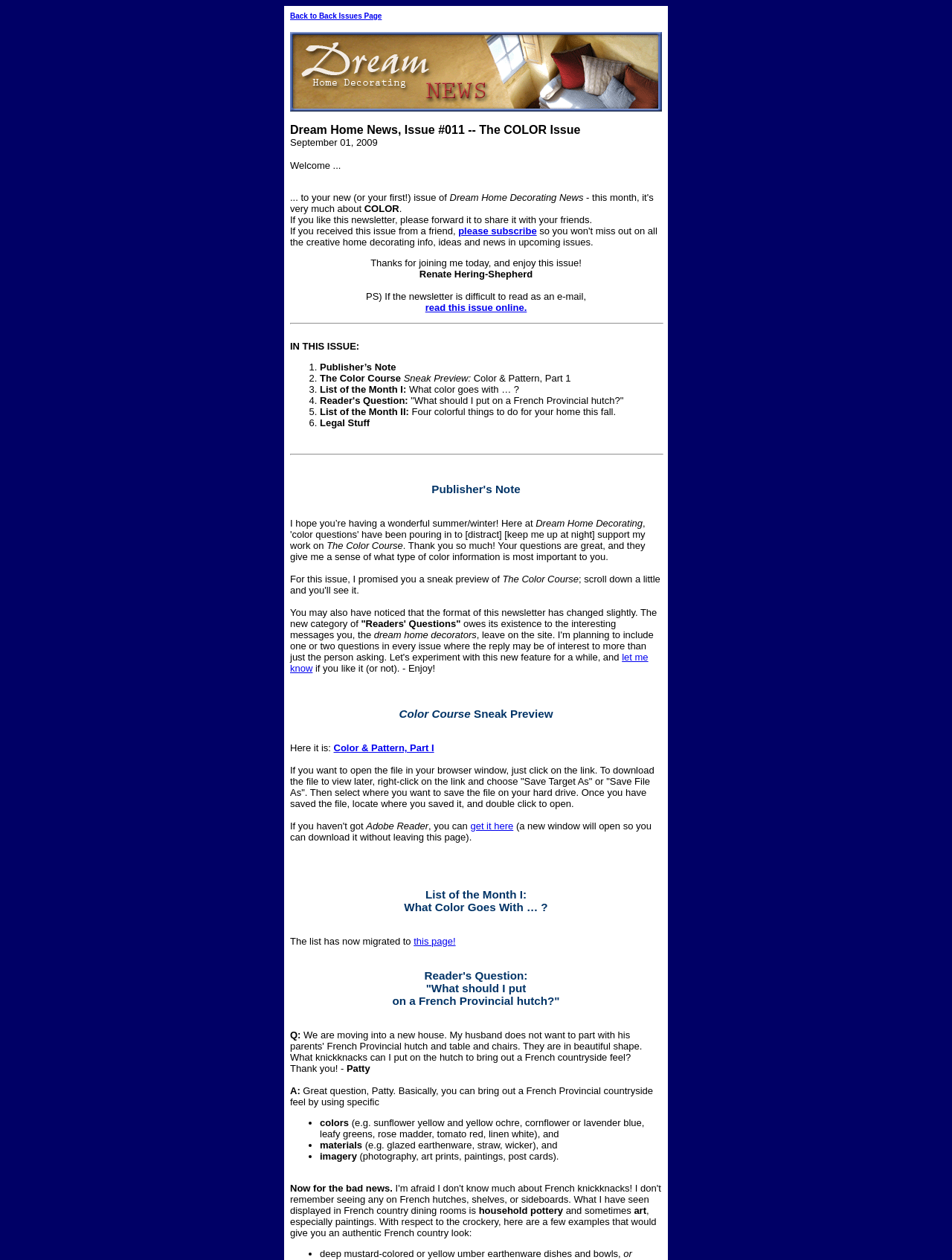Identify and provide the bounding box coordinates of the UI element described: "please subscribe". The coordinates should be formatted as [left, top, right, bottom], with each number being a float between 0 and 1.

[0.481, 0.179, 0.564, 0.188]